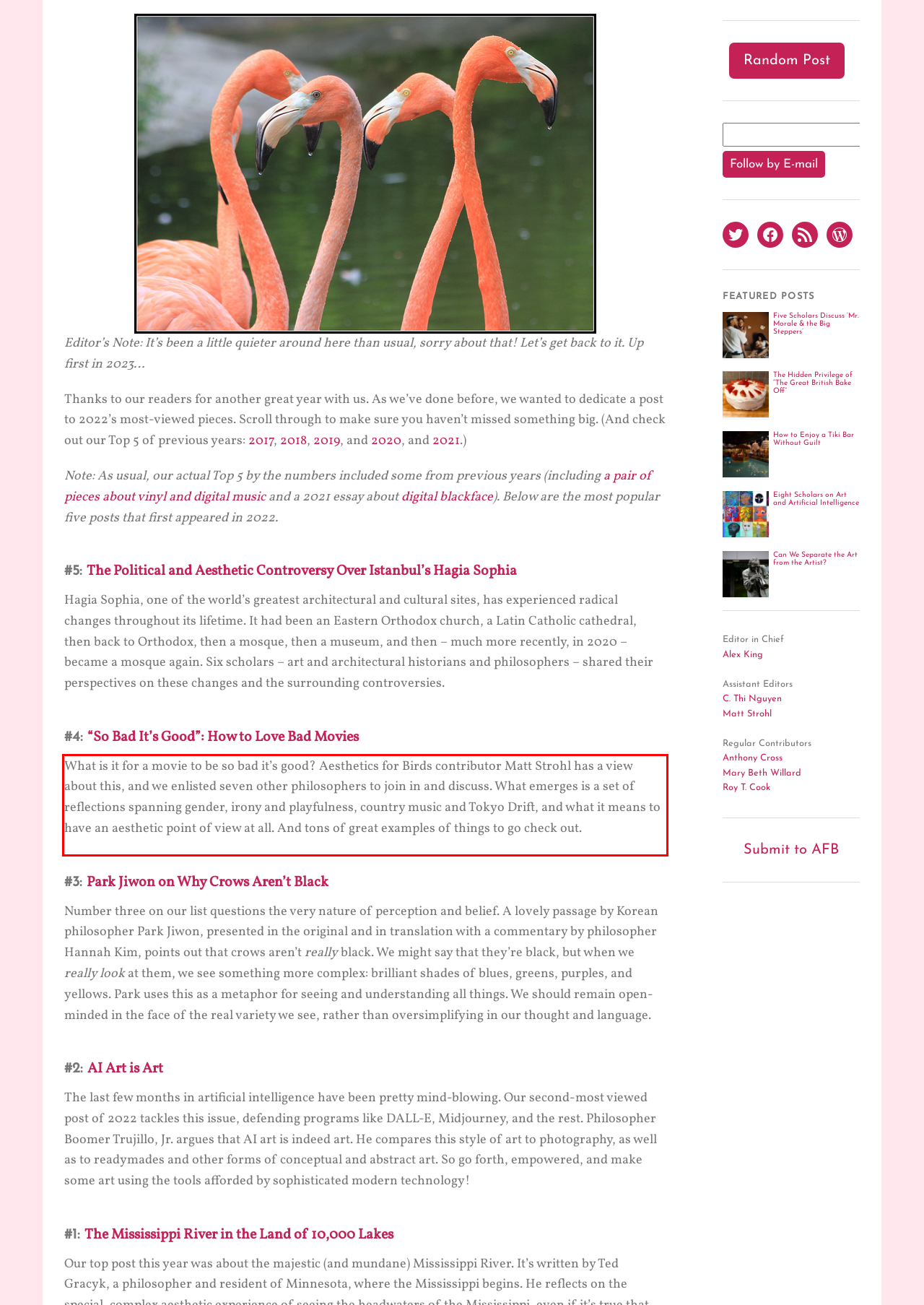Given a webpage screenshot with a red bounding box, perform OCR to read and deliver the text enclosed by the red bounding box.

What is it for a movie to be so bad it’s good? Aesthetics for Birds contributor Matt Strohl has a view about this, and we enlisted seven other philosophers to join in and discuss. What emerges is a set of reflections spanning gender, irony and playfulness, country music and Tokyo Drift, and what it means to have an aesthetic point of view at all. And tons of great examples of things to go check out.